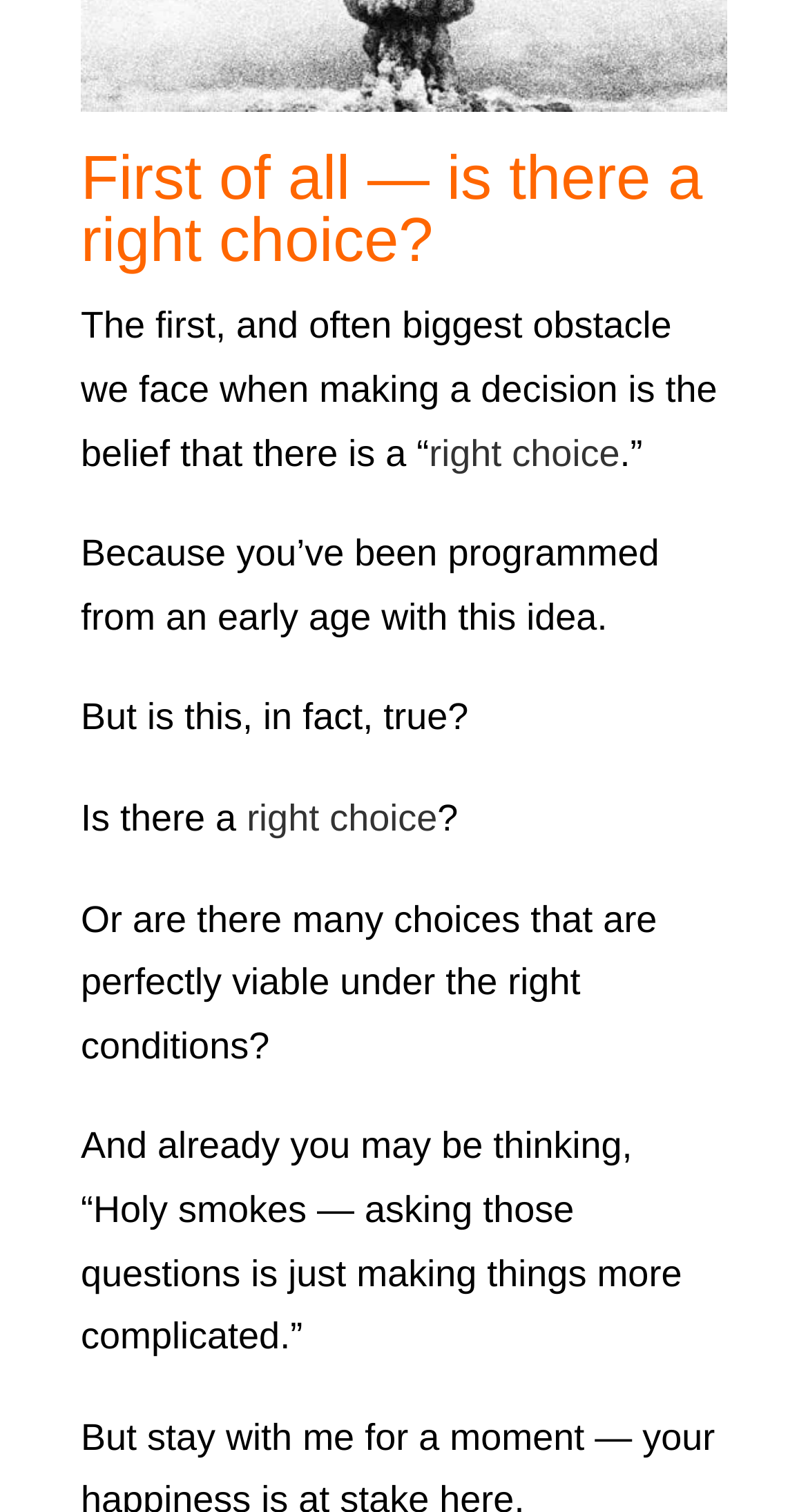Can you look at the image and give a comprehensive answer to the question:
What is the author suggesting about the idea of a 'right choice'?

The author is questioning whether the idea of a single 'right choice' is actually true, and suggesting that there may be many viable options depending on the circumstances.